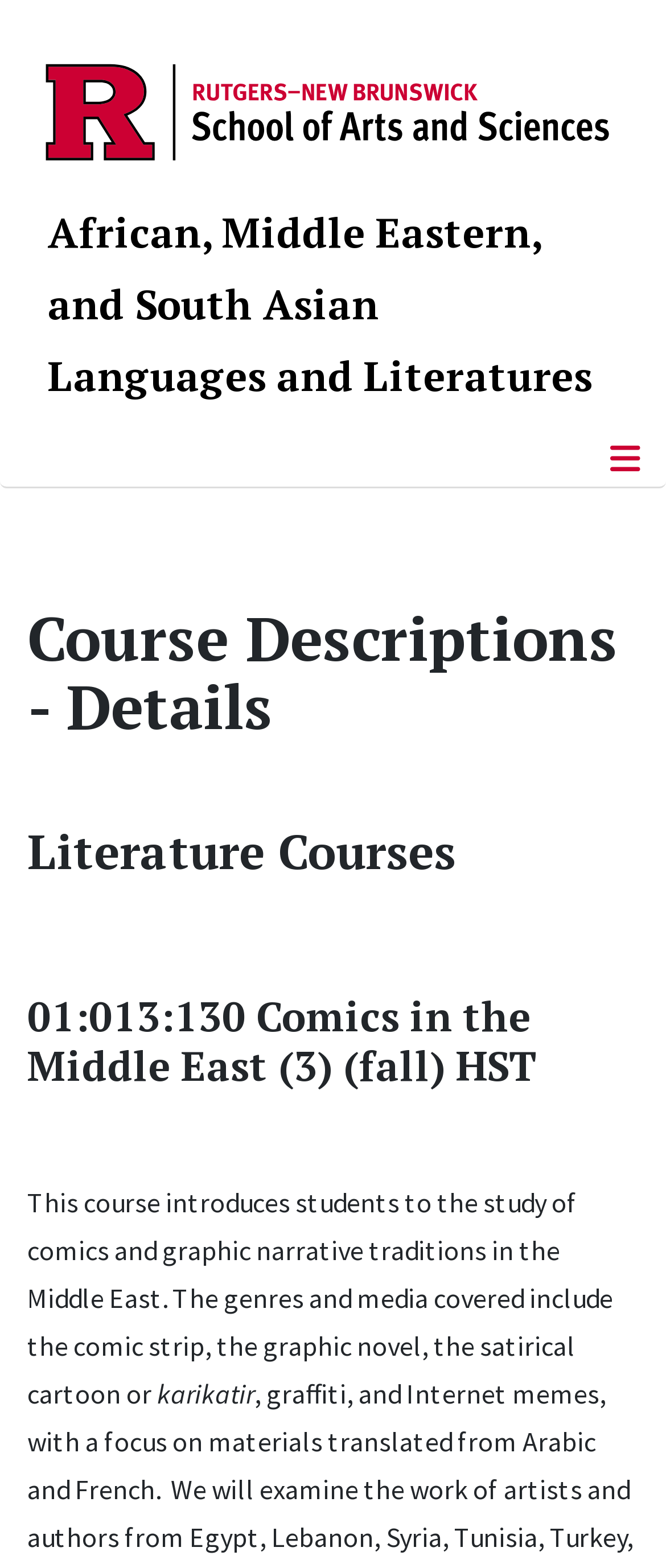Find the bounding box coordinates for the HTML element described in this sentence: "alt="RU Logo 2024"". Provide the coordinates as four float numbers between 0 and 1, in the format [left, top, right, bottom].

[0.062, 0.058, 0.921, 0.08]